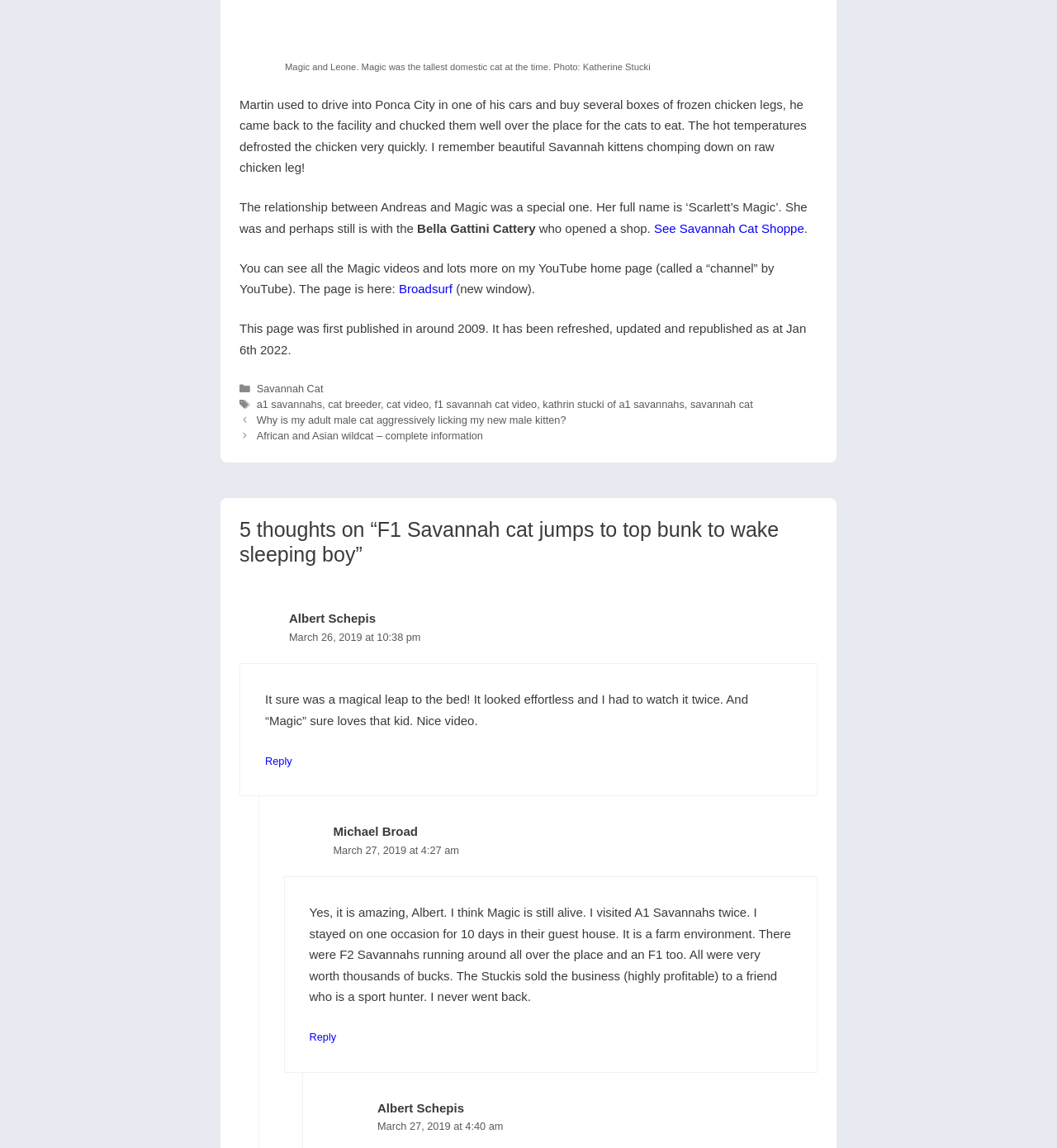What is the name of the cattery mentioned?
Please analyze the image and answer the question with as much detail as possible.

The name of the cattery is mentioned in the text as 'Bella Gattini Cattery' which is also linked to a shop.